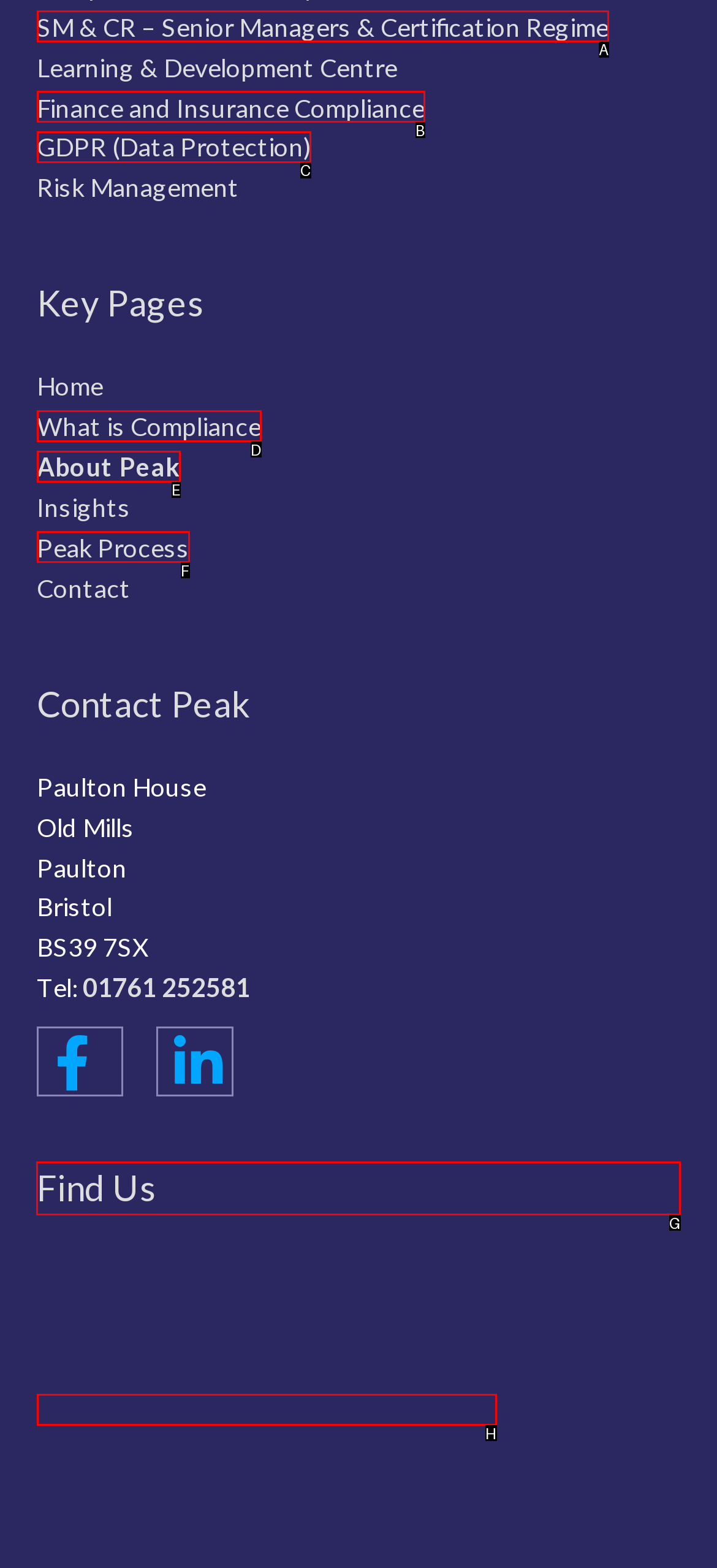Which option should be clicked to execute the following task: Find us on the map? Respond with the letter of the selected option.

G